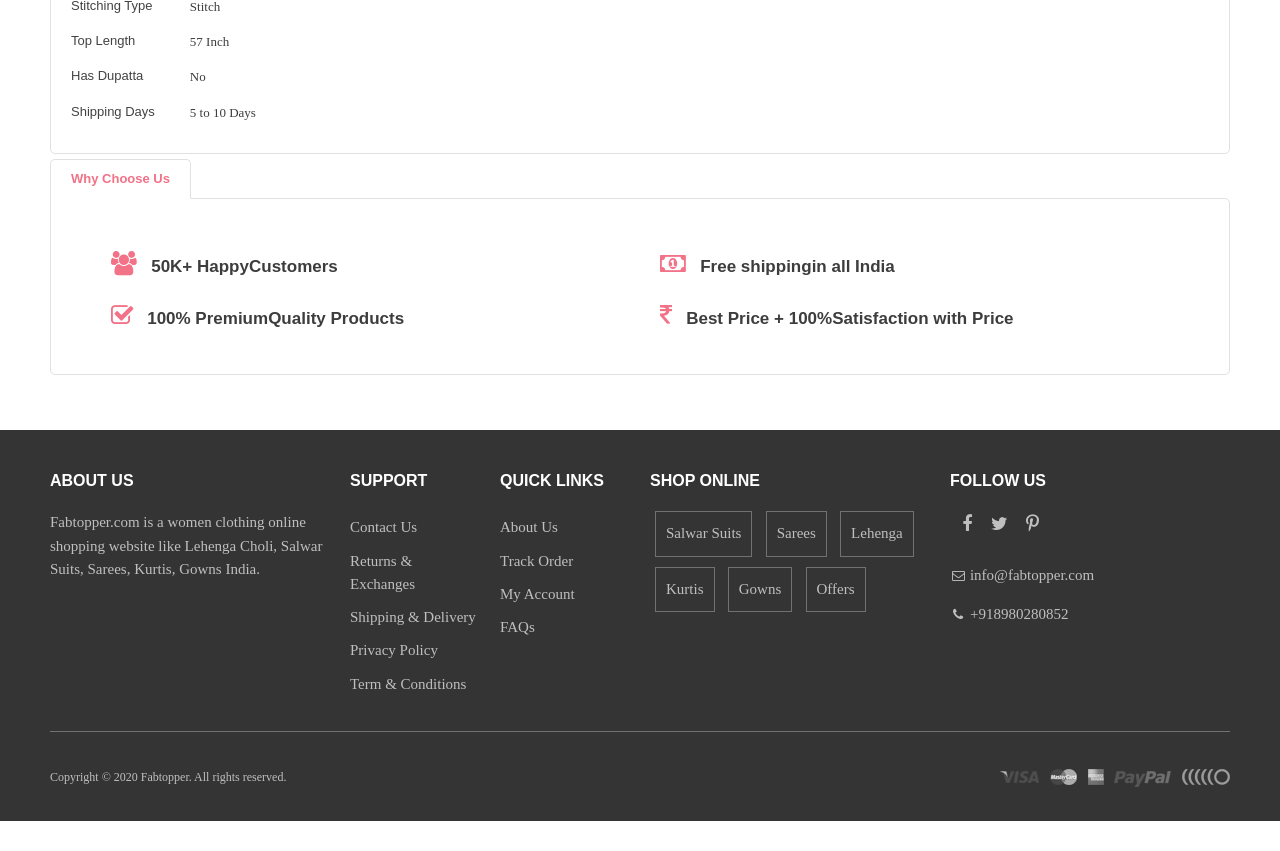Kindly determine the bounding box coordinates for the area that needs to be clicked to execute this instruction: "Read about 'Fabtopper.com'".

[0.039, 0.604, 0.252, 0.678]